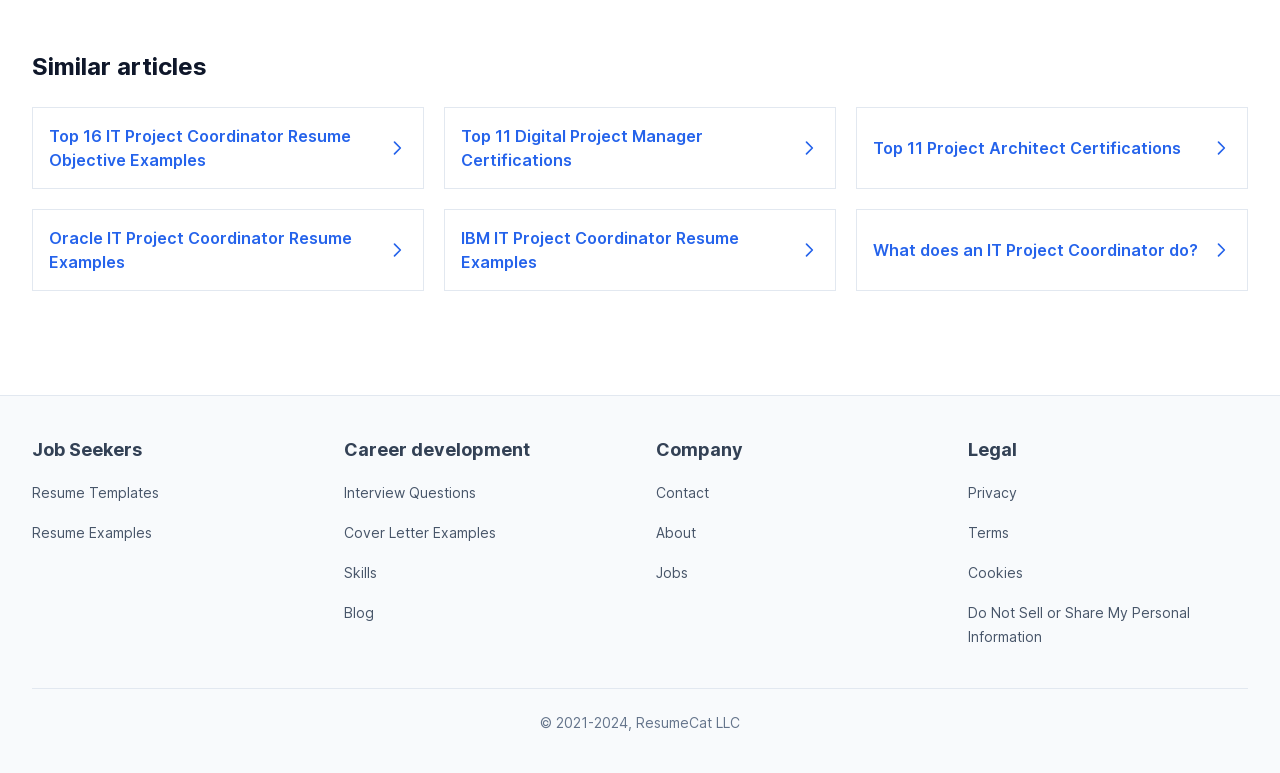Find the bounding box coordinates for the element that must be clicked to complete the instruction: "Explore Interview Questions". The coordinates should be four float numbers between 0 and 1, indicated as [left, top, right, bottom].

[0.269, 0.625, 0.372, 0.647]